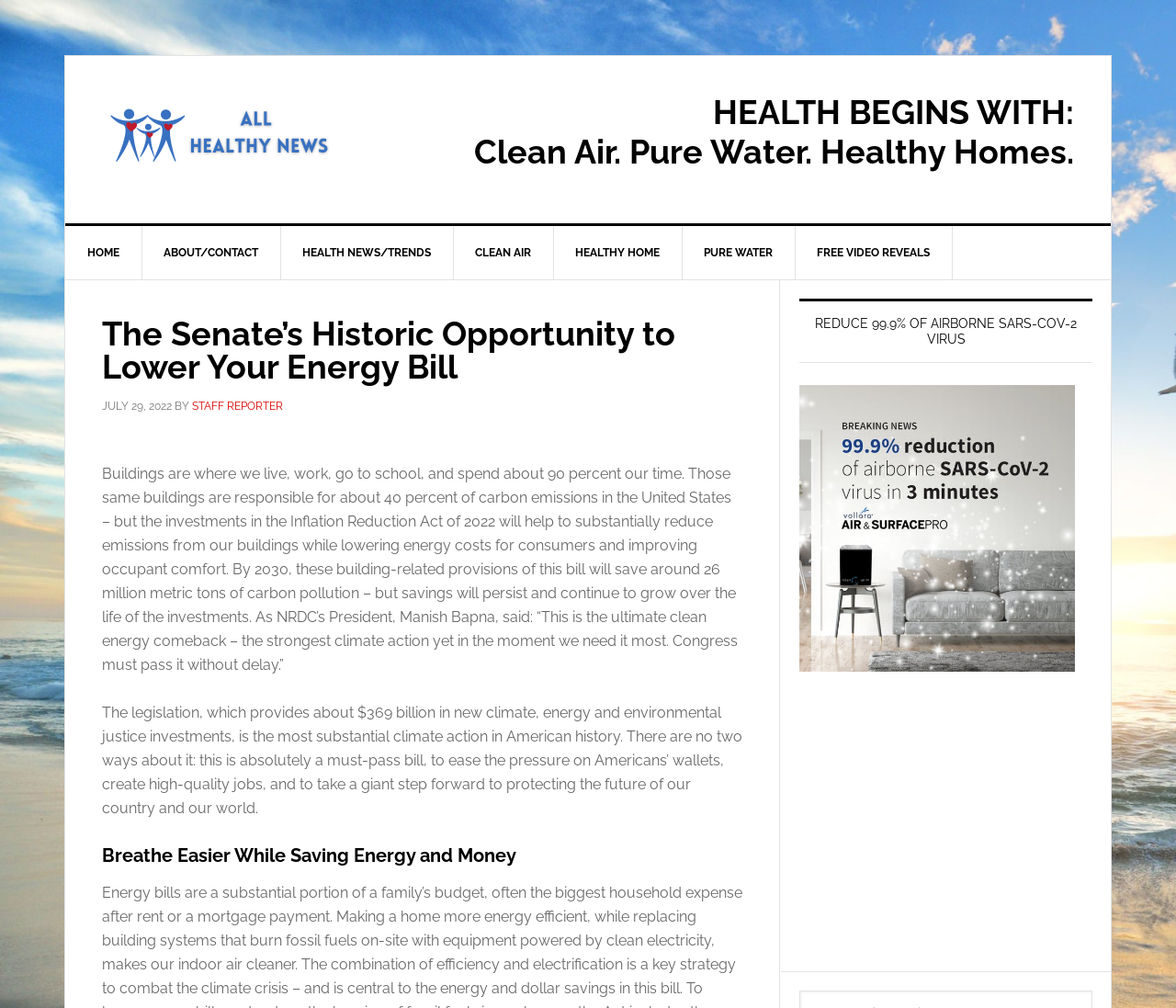Please provide a detailed answer to the question below based on the screenshot: 
How many navigation links are there in the main navigation?

The main navigation has 7 links, which are HOME, ABOUT/CONTACT, HEALTH NEWS/TRENDS, CLEAN AIR, HEALTHY HOME, PURE WATER, and FREE VIDEO REVEALS.